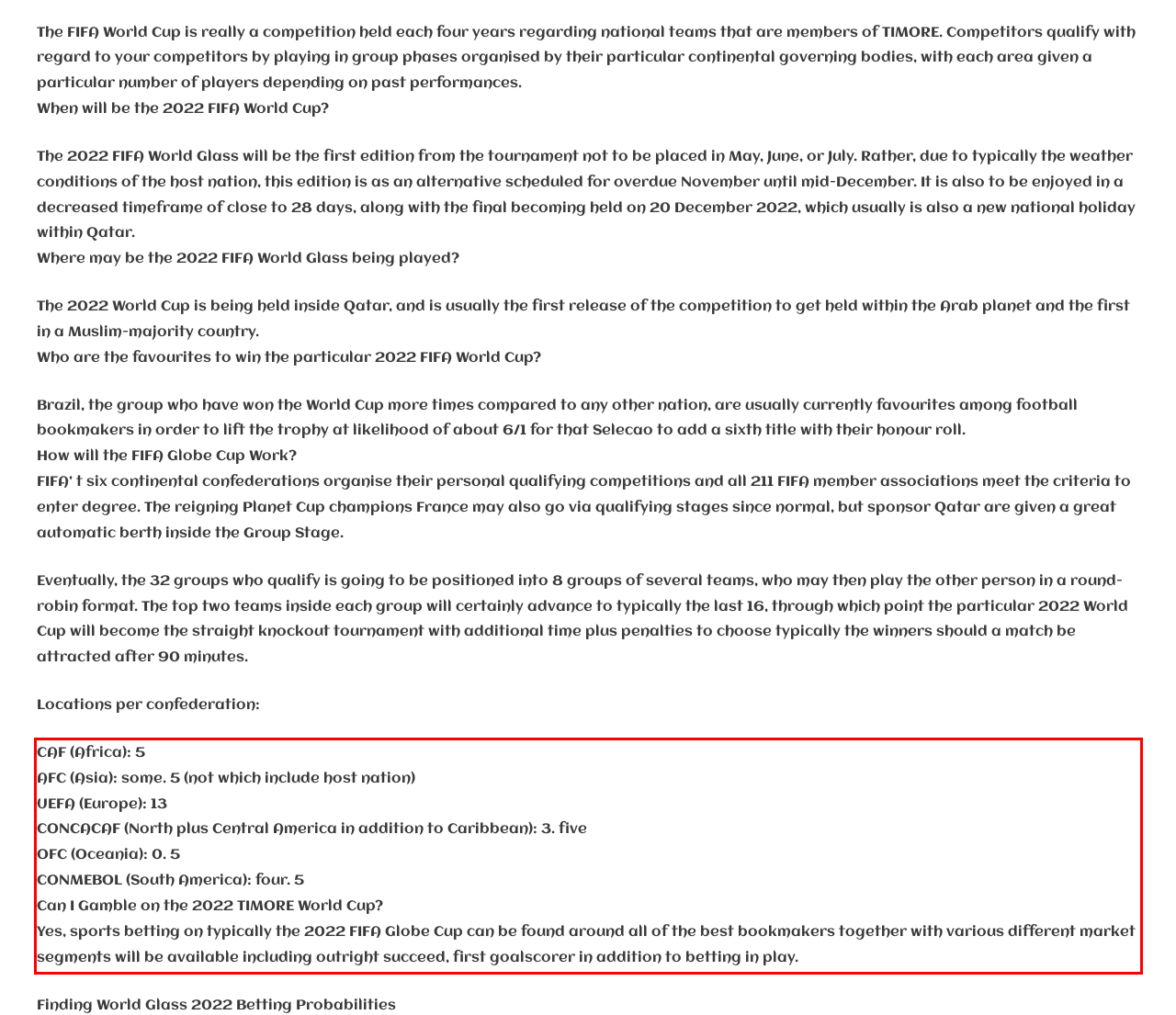Please examine the webpage screenshot containing a red bounding box and use OCR to recognize and output the text inside the red bounding box.

CAF (Africa): 5 AFC (Asia): some. 5 (not which include host nation) UEFA (Europe): 13 CONCACAF (North plus Central America in addition to Caribbean): 3. five OFC (Oceania): 0. 5 CONMEBOL (South America): four. 5 Can I Gamble on the 2022 TIMORE World Cup? Yes, sports betting on typically the 2022 FIFA Globe Cup can be found around all of the best bookmakers together with various different market segments will be available including outright succeed, first goalscorer in addition to betting in play.